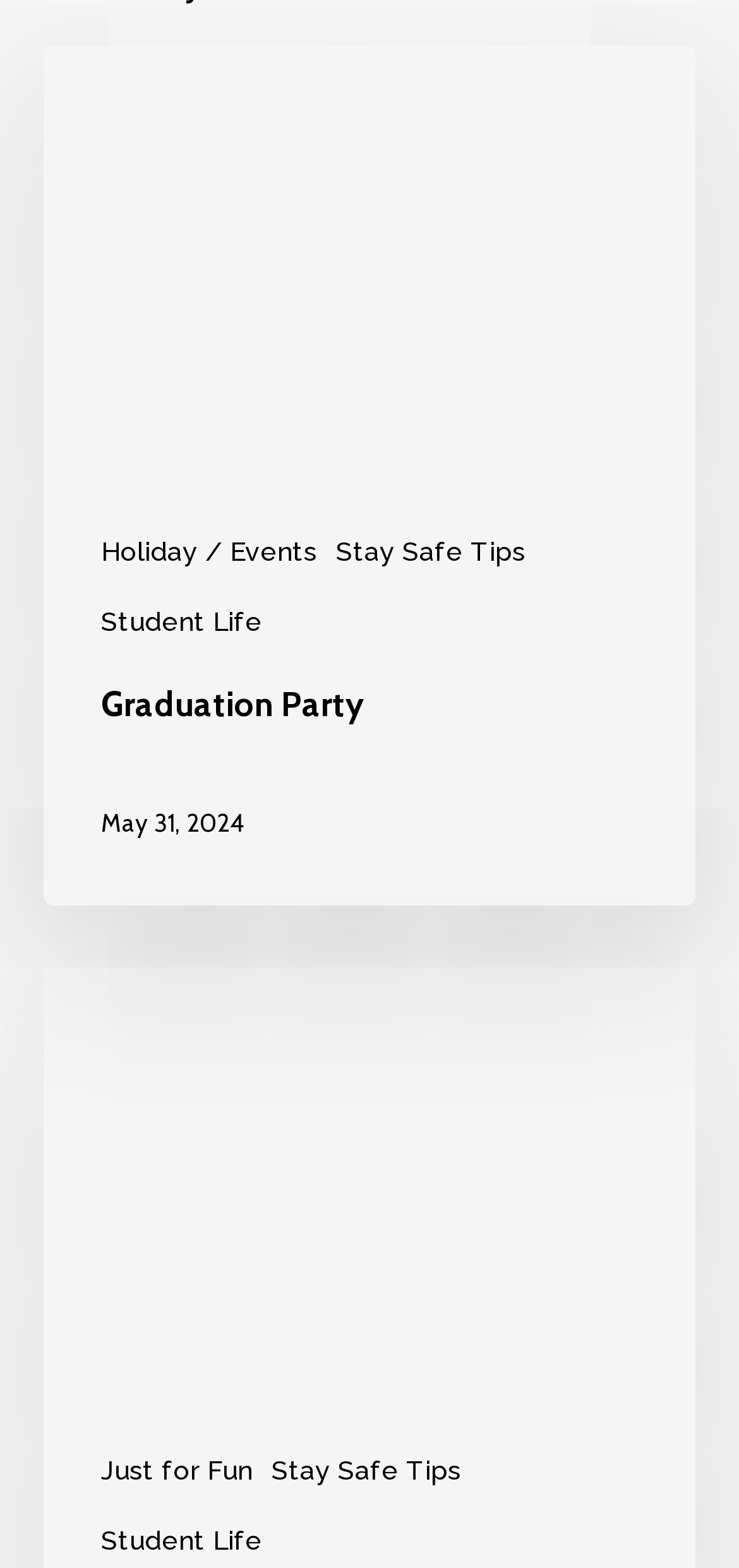What is the category of the link 'Just for Fun'?
Refer to the image and answer the question using a single word or phrase.

Student Life